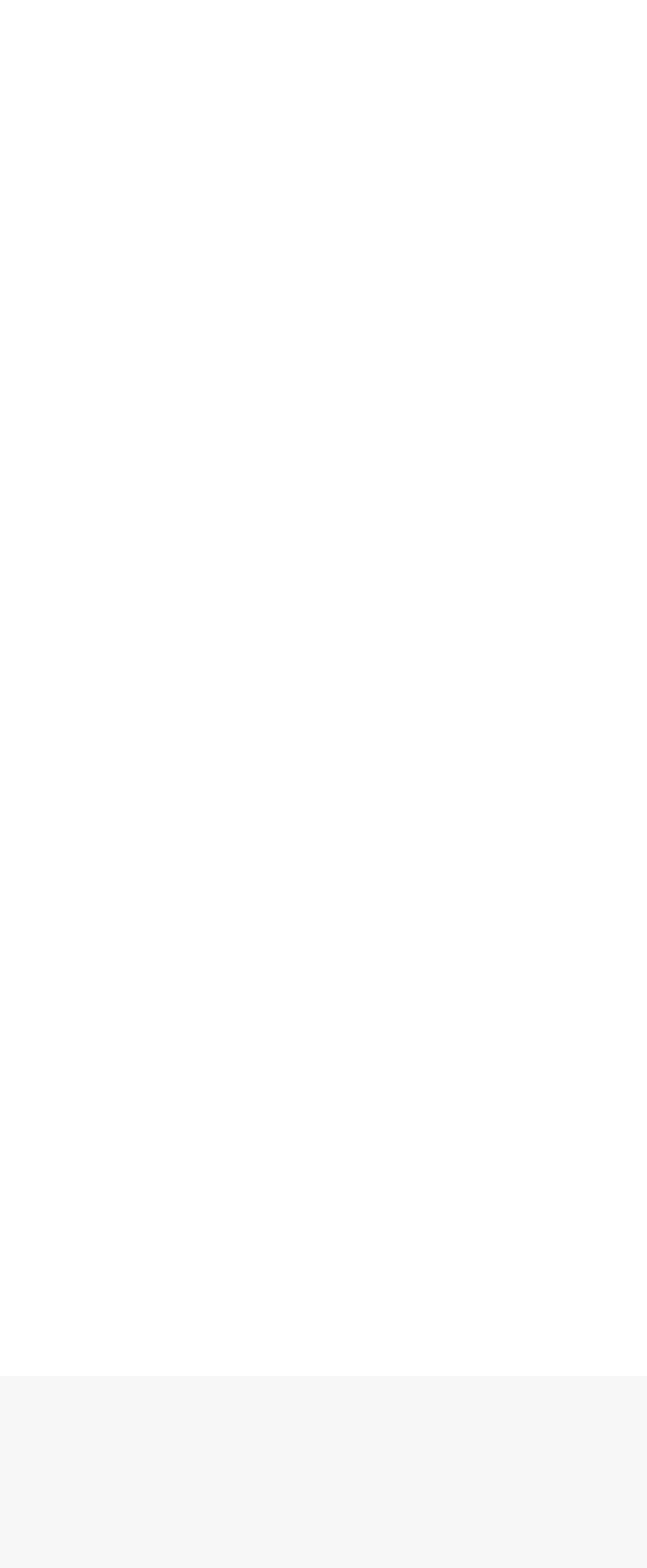Provide the bounding box coordinates for the UI element that is described by this text: "value="Submit"". The coordinates should be in the form of four float numbers between 0 and 1: [left, top, right, bottom].

[0.177, 0.718, 0.823, 0.771]